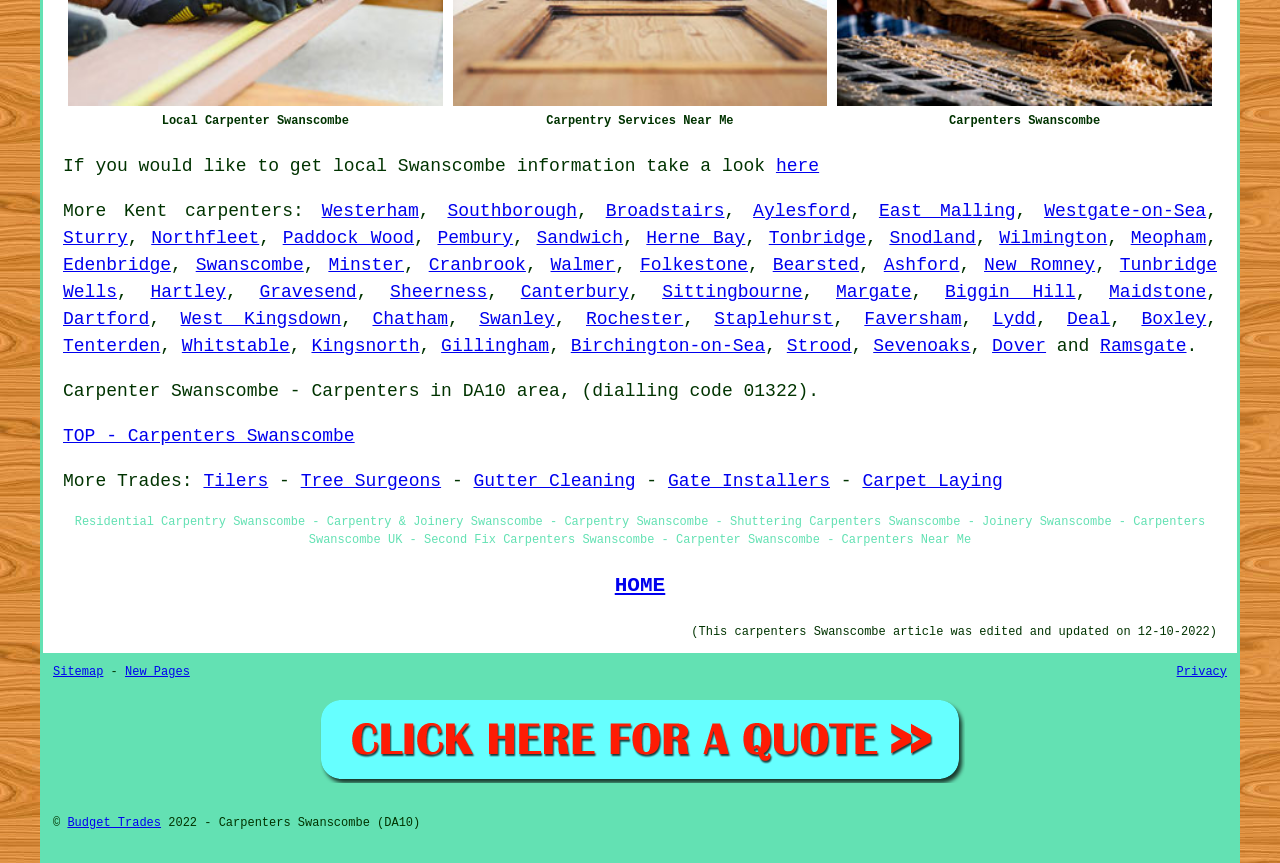Find the bounding box coordinates of the element's region that should be clicked in order to follow the given instruction: "Explore 'carpenters' in Swanscombe". The coordinates should consist of four float numbers between 0 and 1, i.e., [left, top, right, bottom].

[0.145, 0.233, 0.229, 0.256]